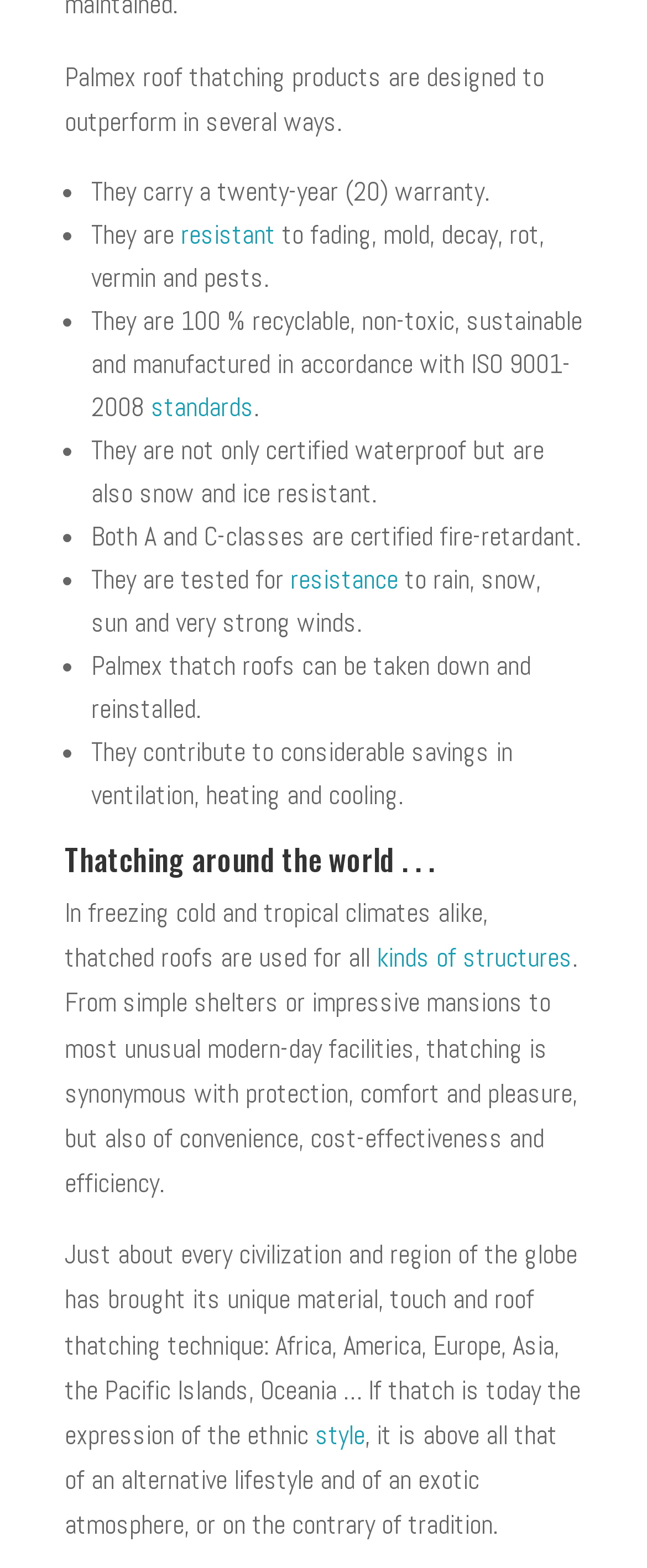Identify the bounding box of the HTML element described as: "standards".

[0.233, 0.248, 0.392, 0.271]